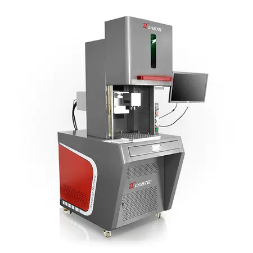What is the purpose of the additional monitor?
Please provide a single word or phrase in response based on the screenshot.

Easy operation and control